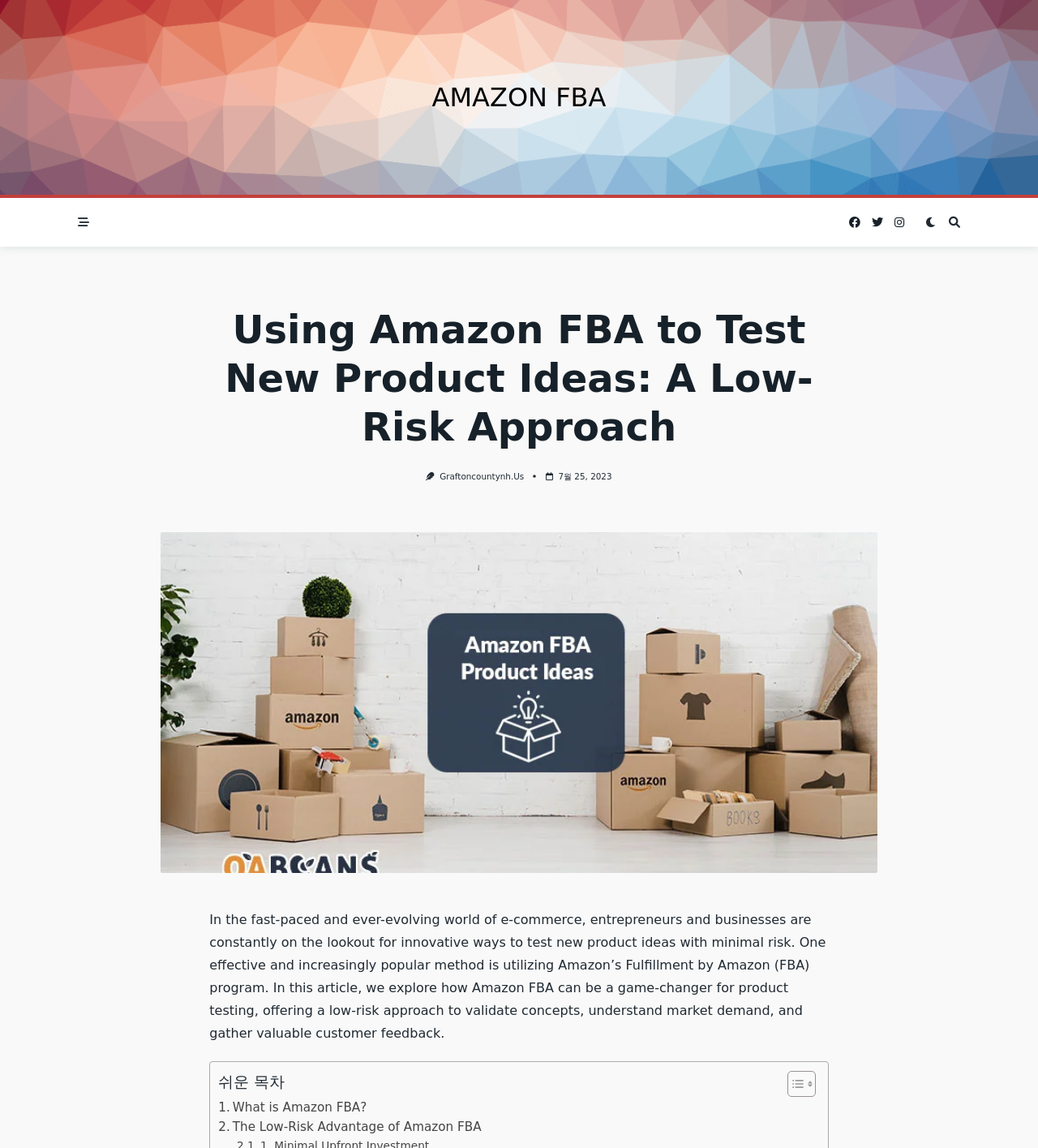Give a concise answer using only one word or phrase for this question:
What is the purpose of using Amazon FBA?

Test new product ideas